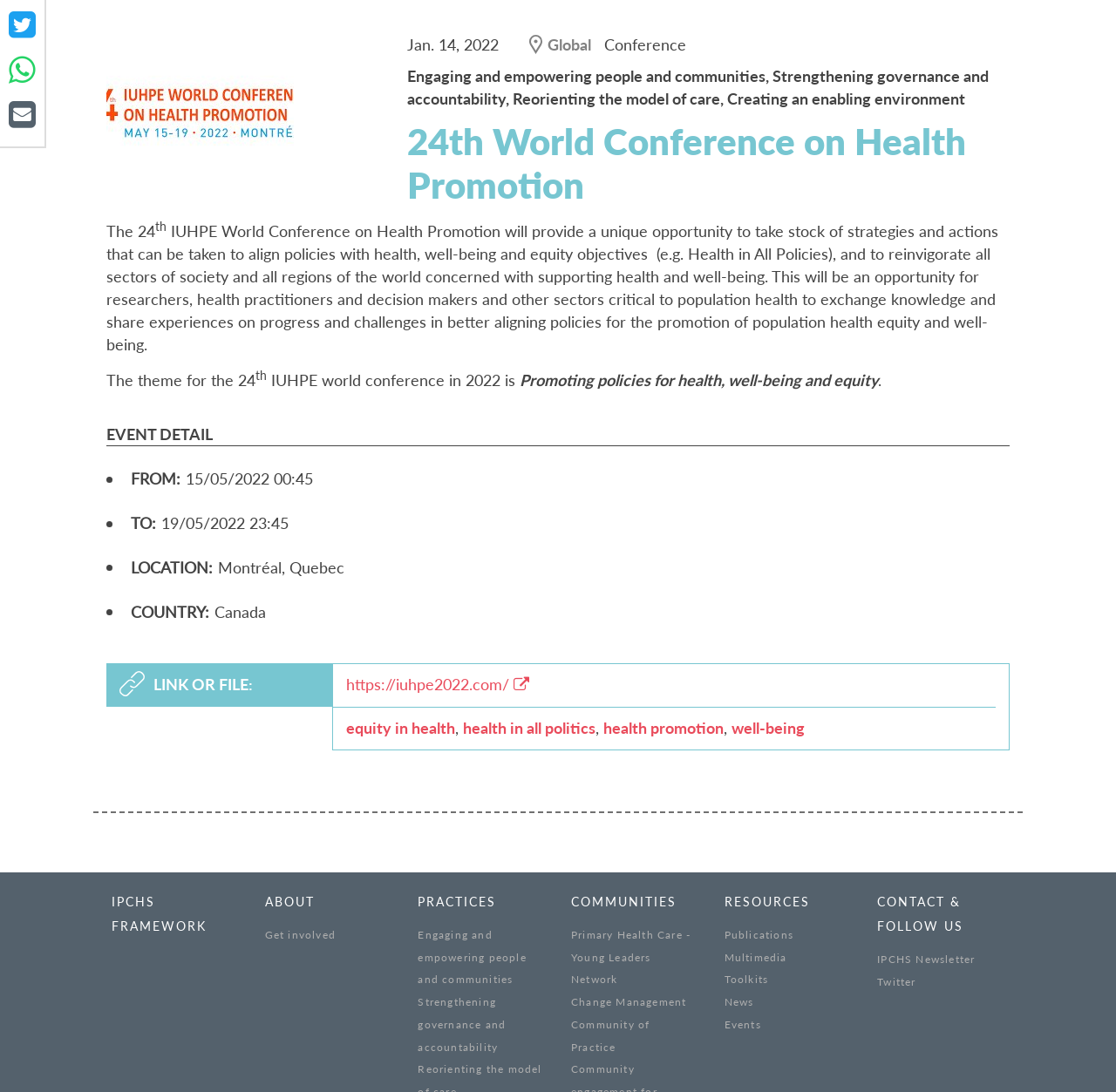Please determine the bounding box coordinates for the UI element described here. Use the format (top-left x, top-left y, bottom-right x, bottom-right y) with values bounded between 0 and 1: title="Share in Whatsapp"

[0.008, 0.044, 0.032, 0.085]